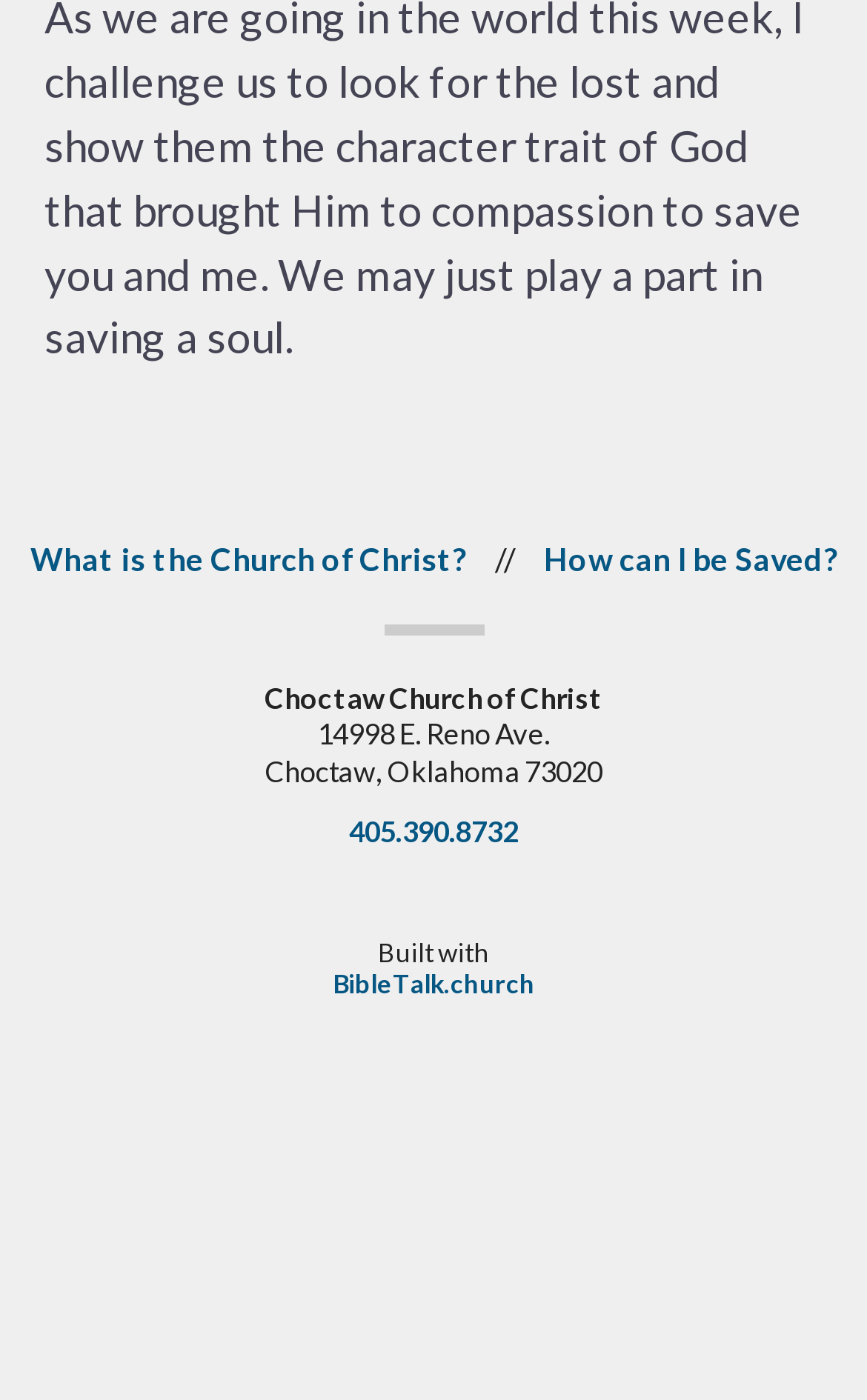Use a single word or phrase to answer the question: What is the name of the church?

Choctaw Church of Christ